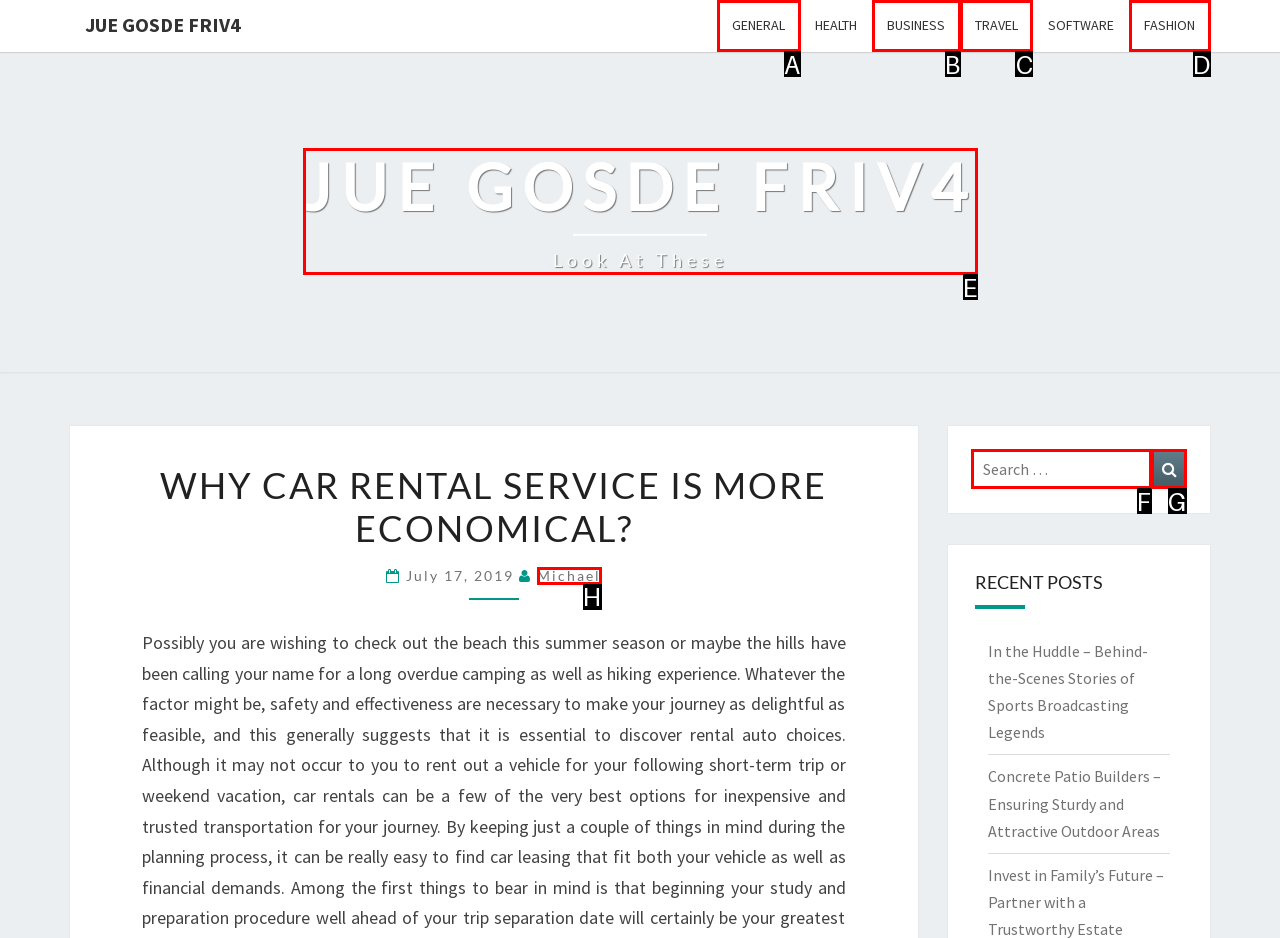To complete the task: Visit the TRAVEL category, select the appropriate UI element to click. Respond with the letter of the correct option from the given choices.

C